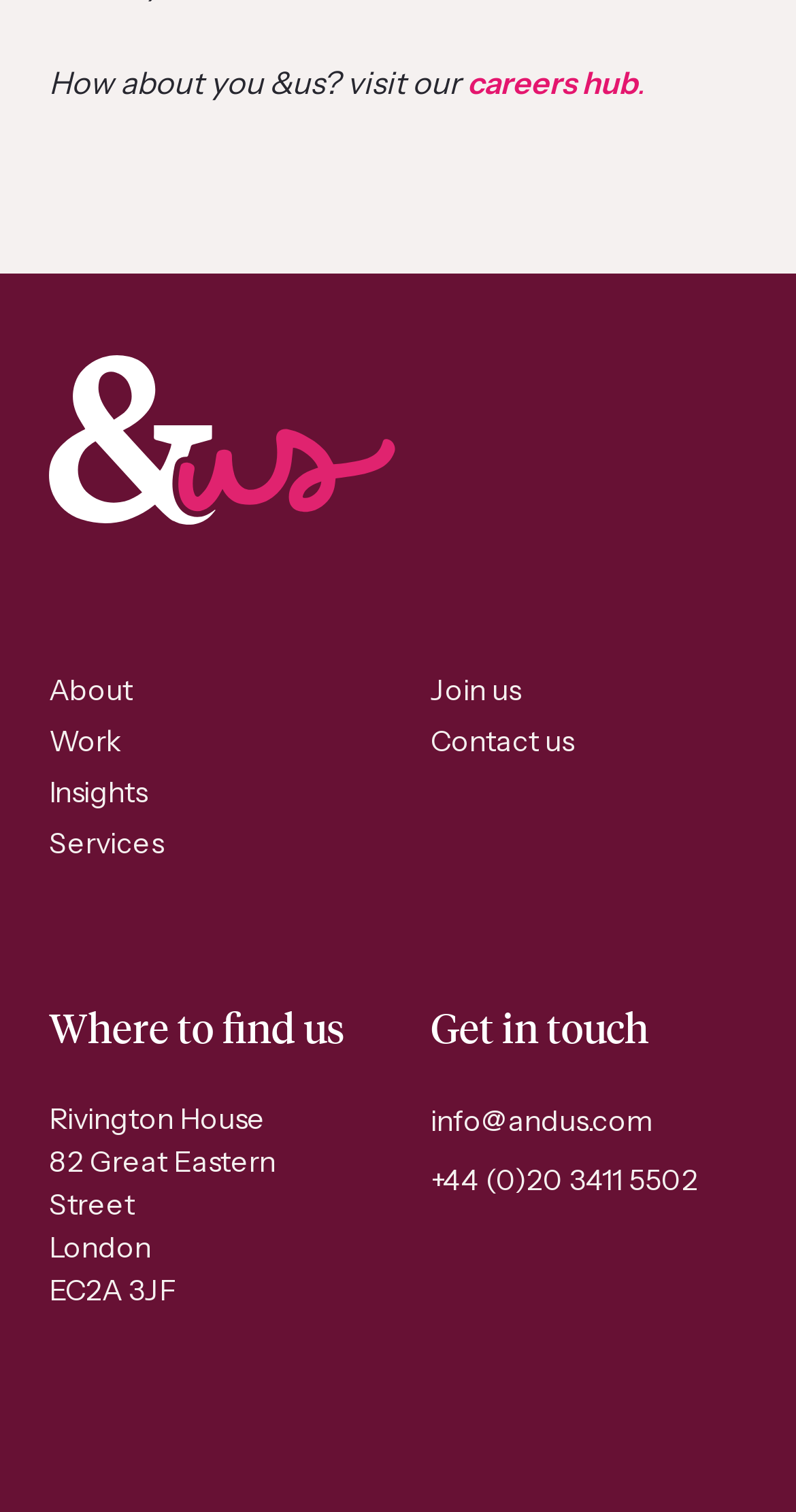Find the bounding box coordinates of the clickable region needed to perform the following instruction: "send email to info@andus.com". The coordinates should be provided as four float numbers between 0 and 1, i.e., [left, top, right, bottom].

[0.541, 0.728, 0.821, 0.753]